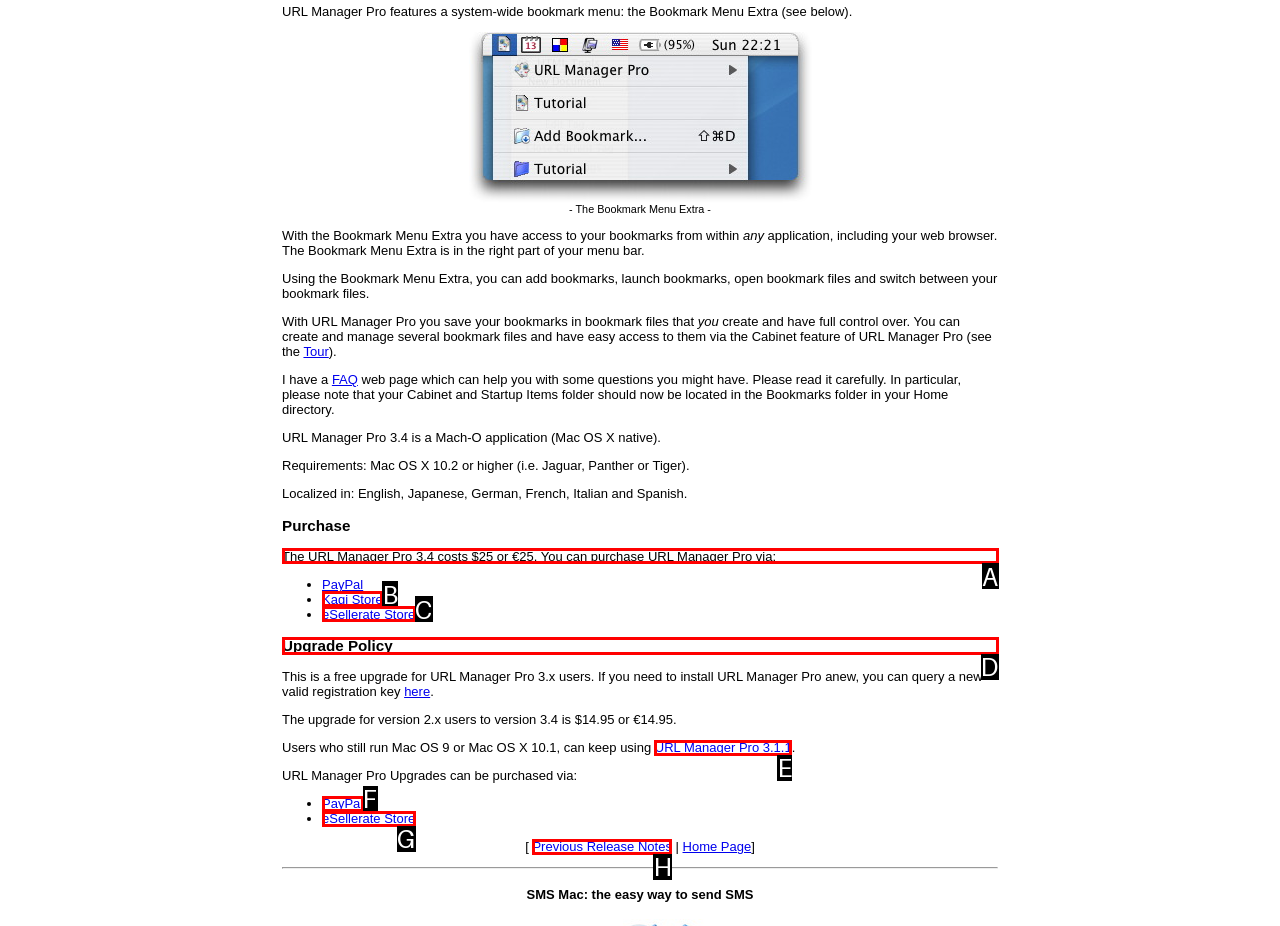Select the appropriate option that fits: PayPal
Reply with the letter of the correct choice.

F